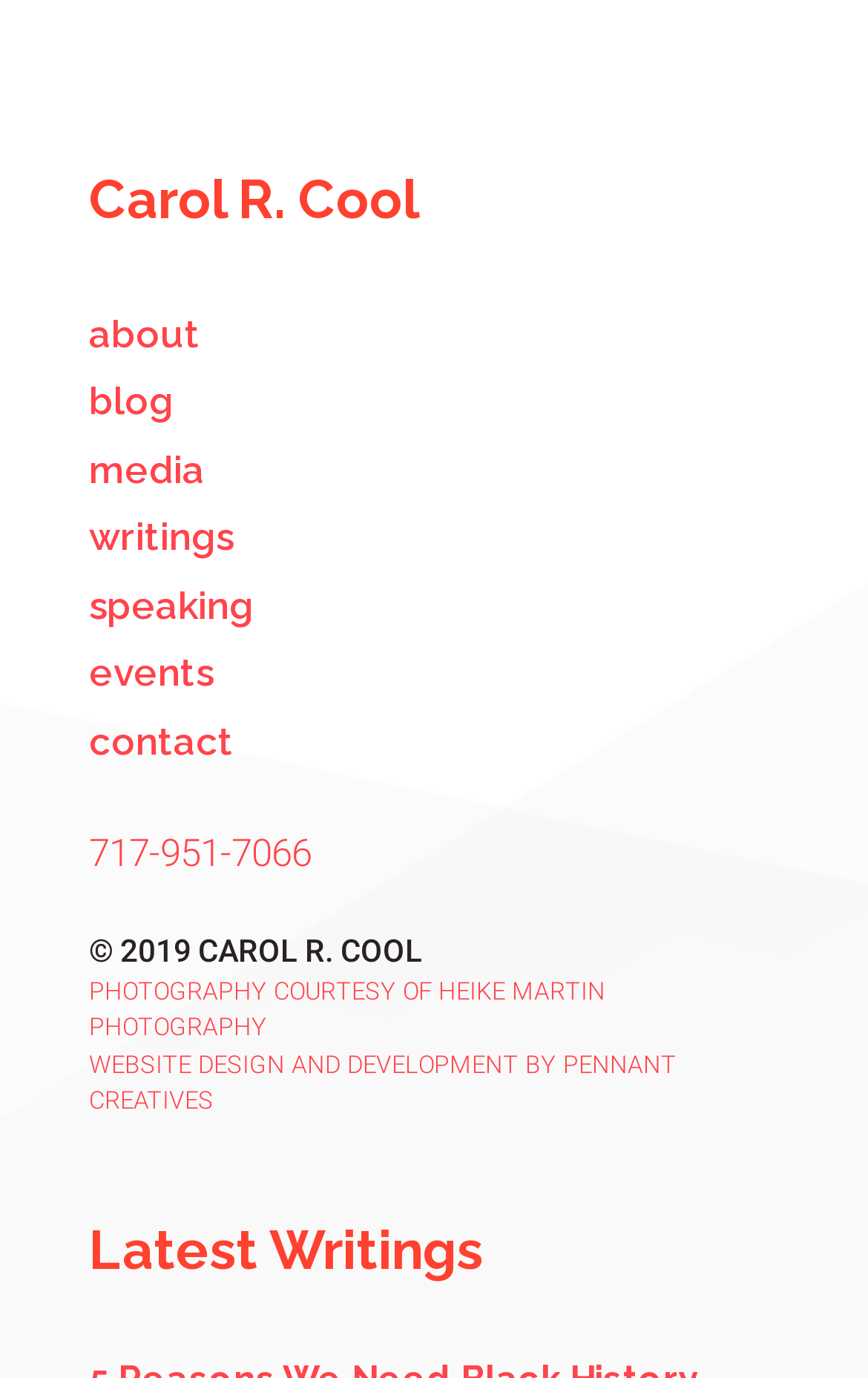Find the bounding box coordinates of the element to click in order to complete this instruction: "visit blog". The bounding box coordinates must be four float numbers between 0 and 1, denoted as [left, top, right, bottom].

[0.103, 0.275, 0.2, 0.307]